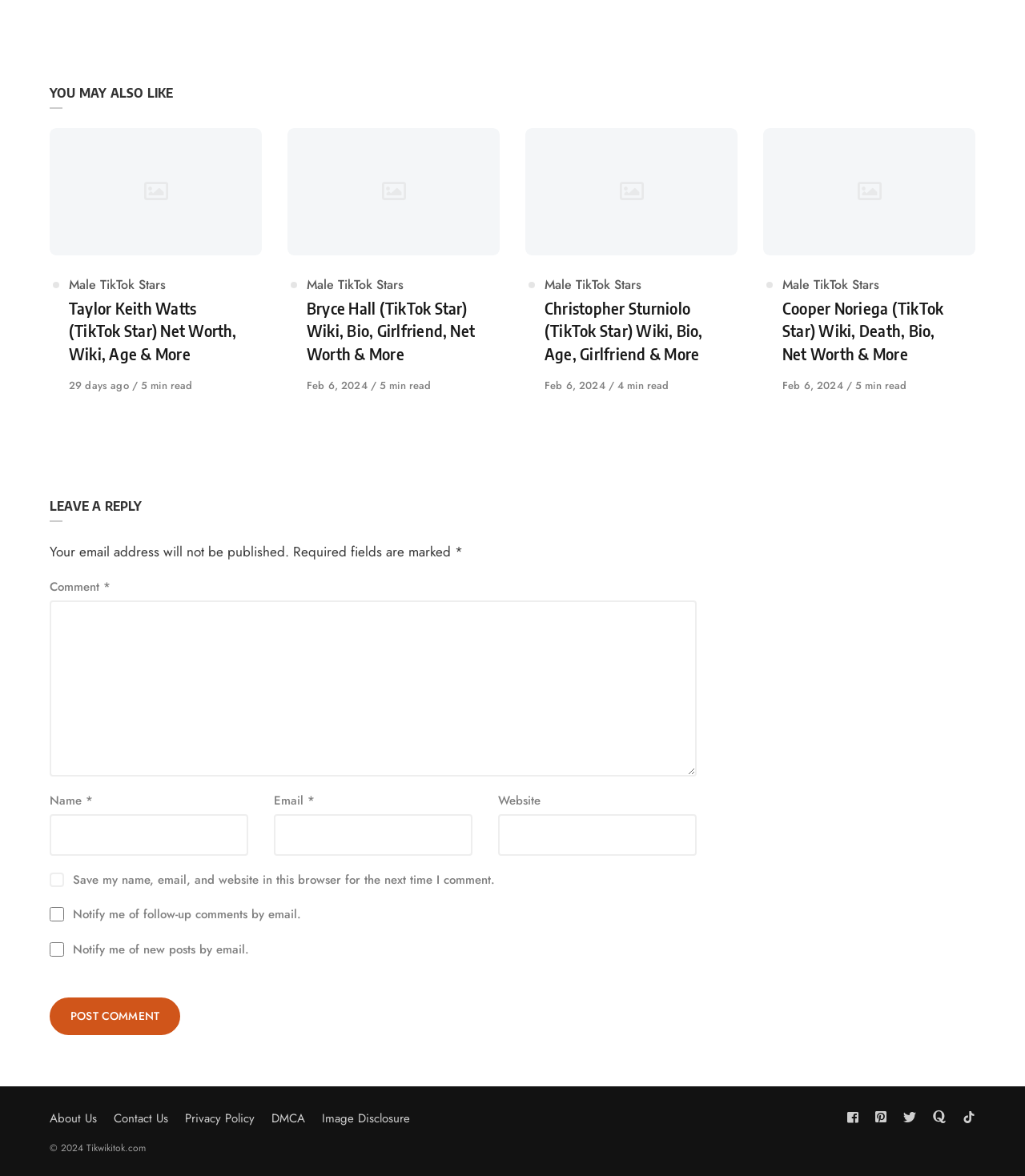Select the bounding box coordinates of the element I need to click to carry out the following instruction: "Click on the 'YOU MAY ALSO LIKE' heading".

[0.048, 0.071, 0.952, 0.093]